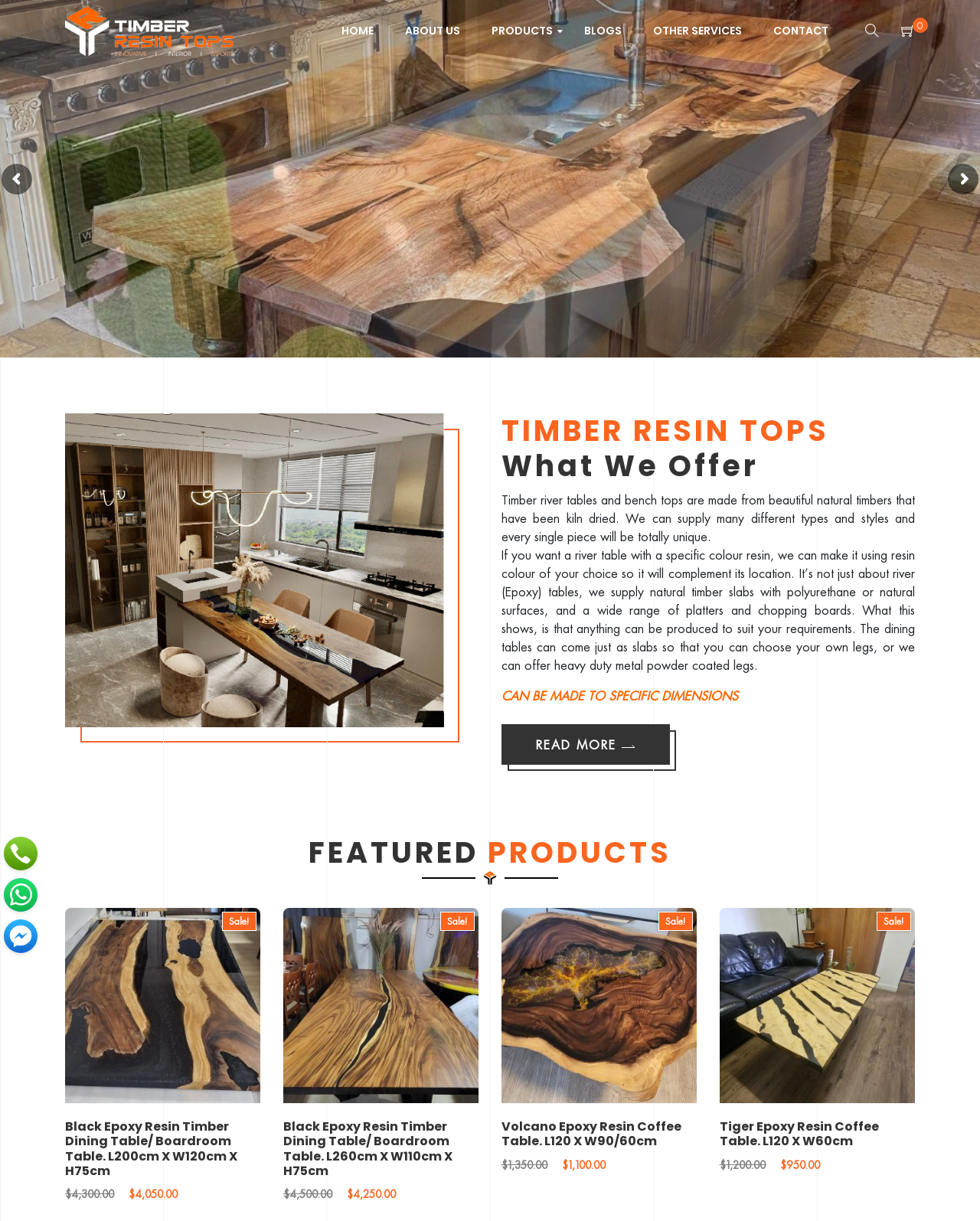Can the products be made to specific dimensions?
Refer to the image and provide a concise answer in one word or phrase.

Yes